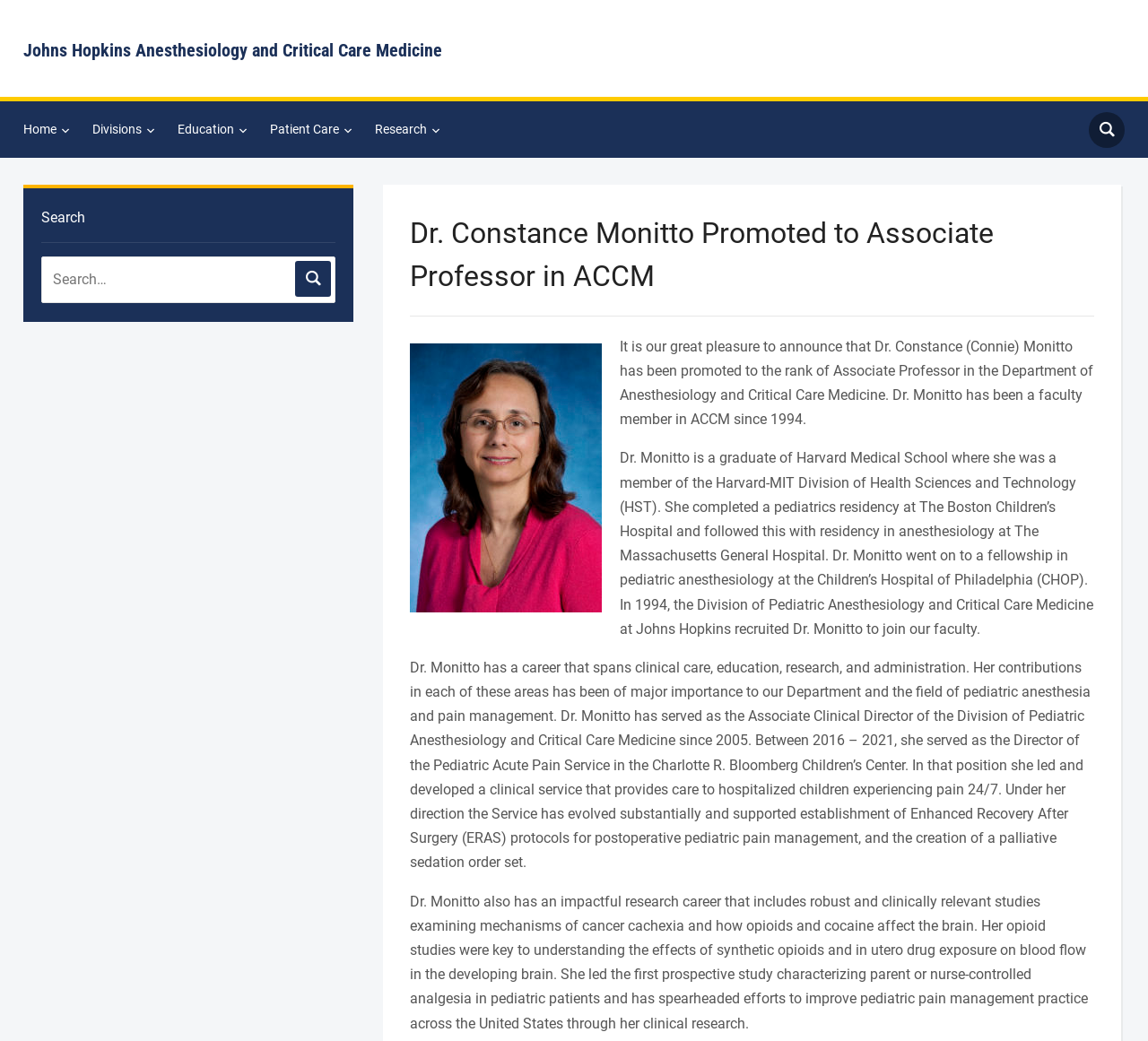Give the bounding box coordinates for this UI element: "Divisions". The coordinates should be four float numbers between 0 and 1, arranged as [left, top, right, bottom].

[0.08, 0.106, 0.151, 0.143]